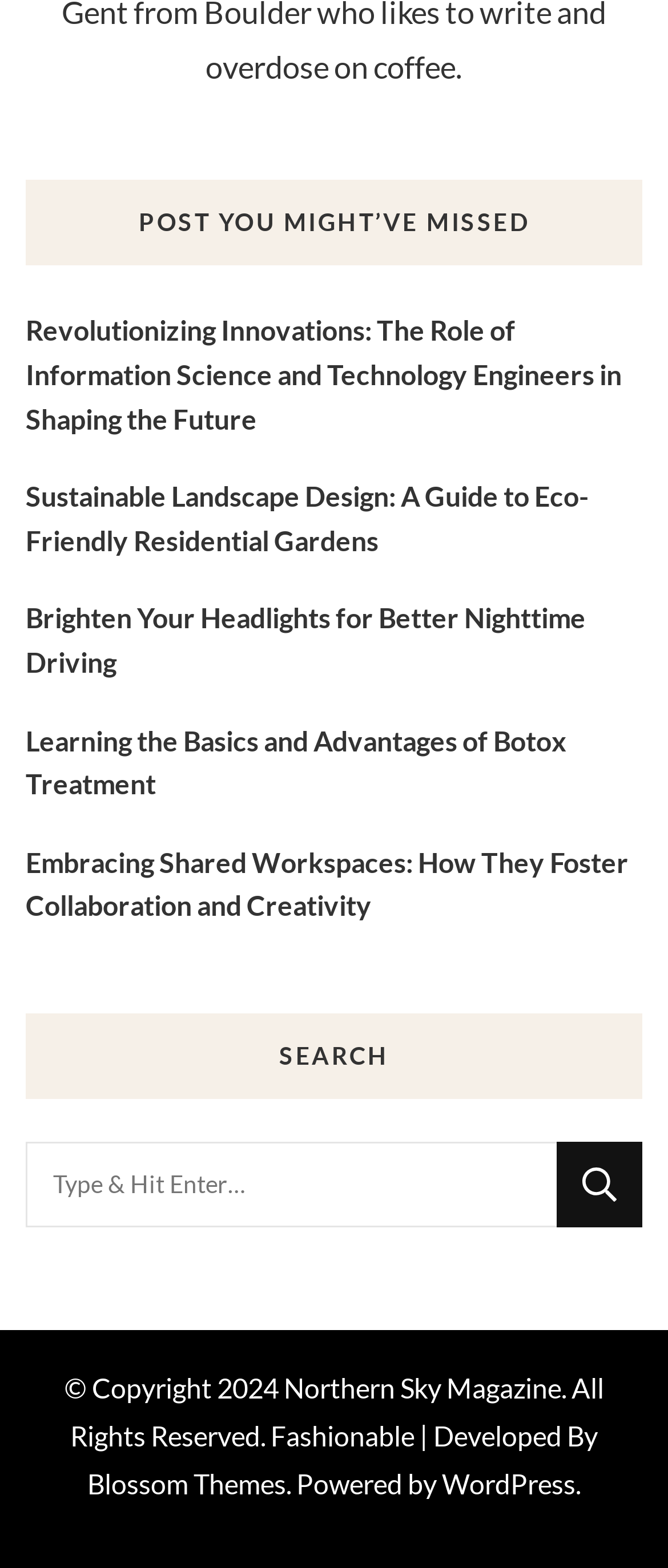Return the bounding box coordinates of the UI element that corresponds to this description: "title="Previous page"". The coordinates must be given as four float numbers in the range of 0 and 1, [left, top, right, bottom].

None